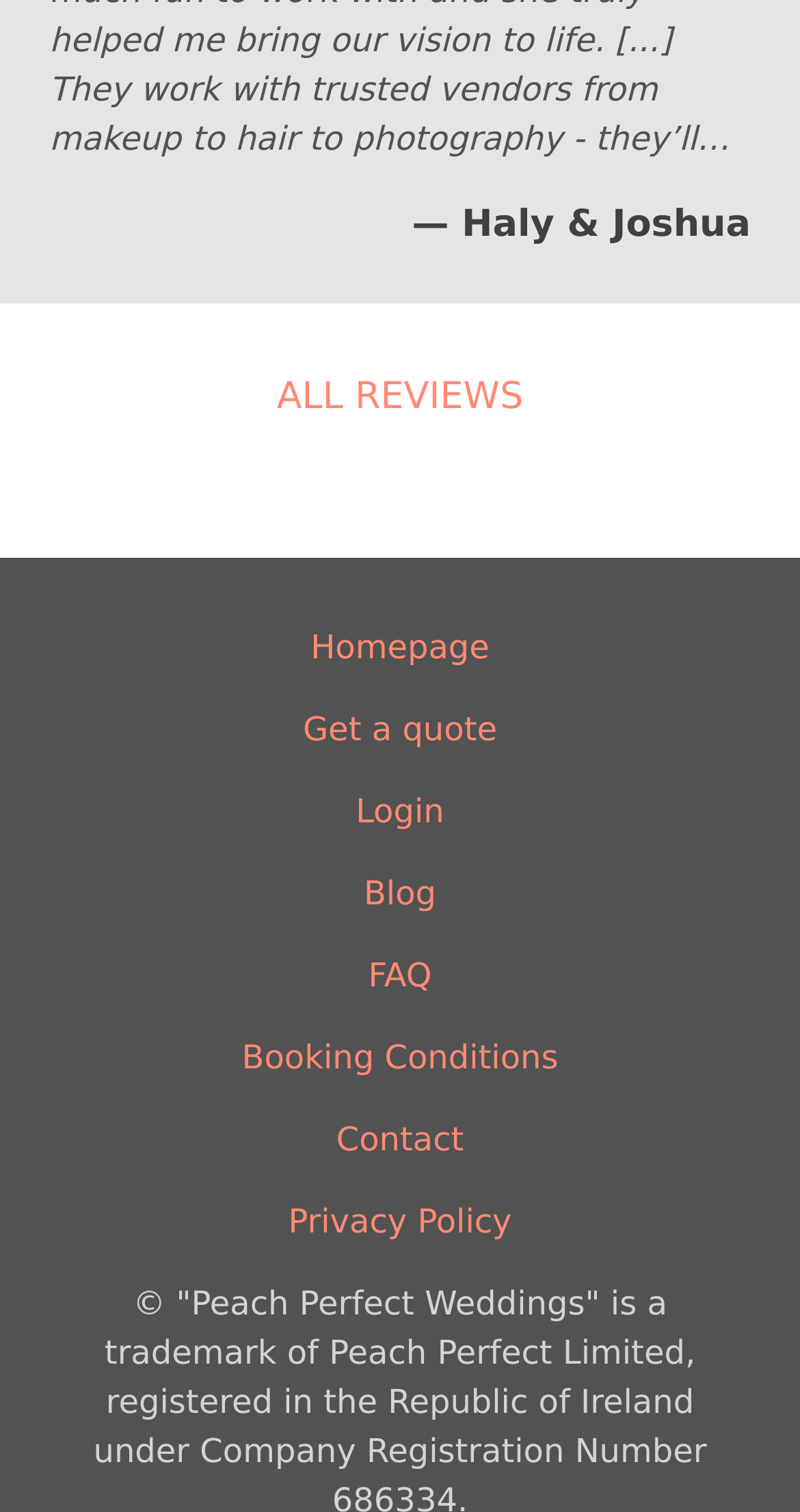Please identify the bounding box coordinates of the area that needs to be clicked to follow this instruction: "get a quote".

[0.379, 0.467, 0.621, 0.499]